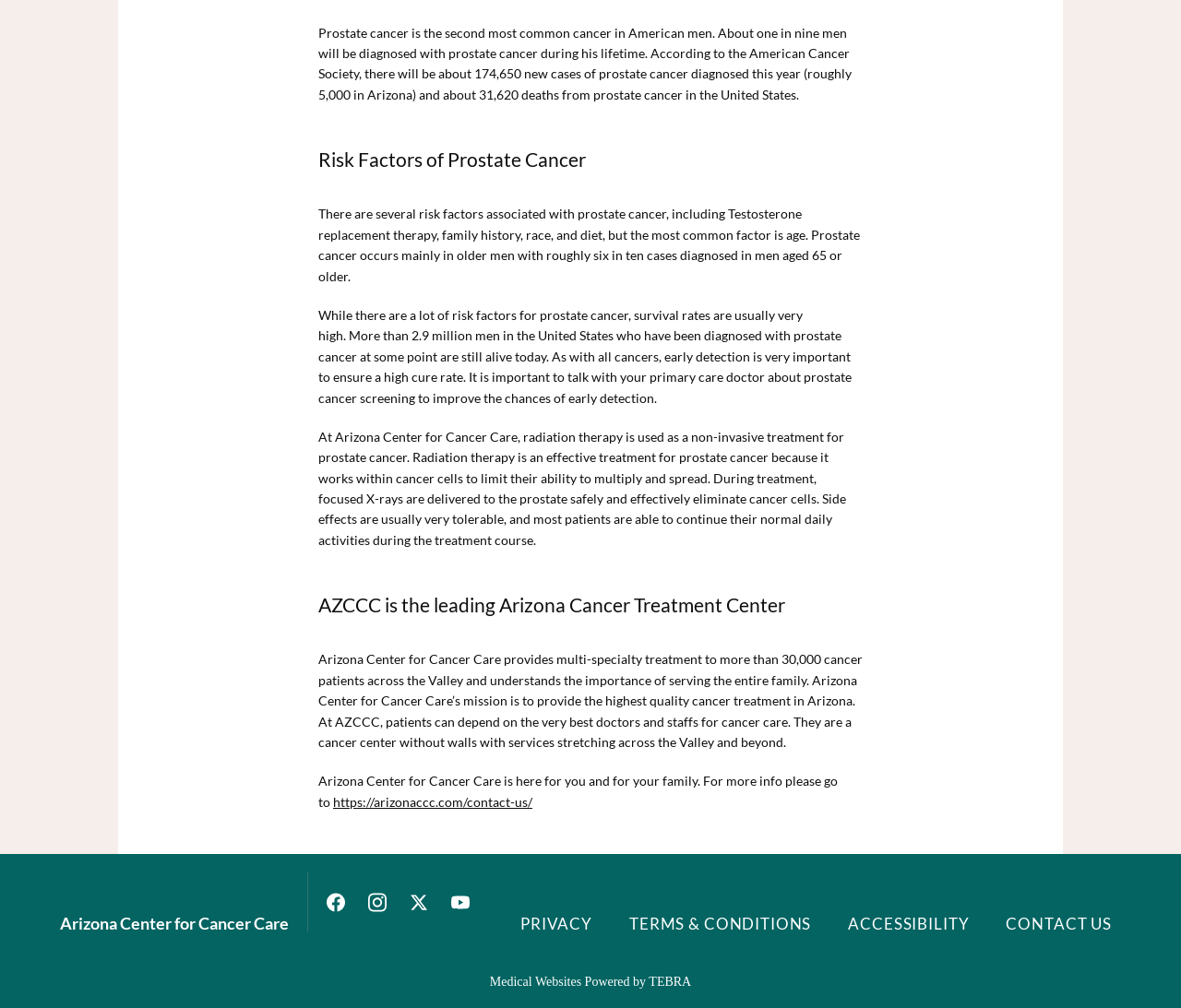Identify the coordinates of the bounding box for the element that must be clicked to accomplish the instruction: "Visit the contact us page".

[0.852, 0.907, 0.941, 0.926]